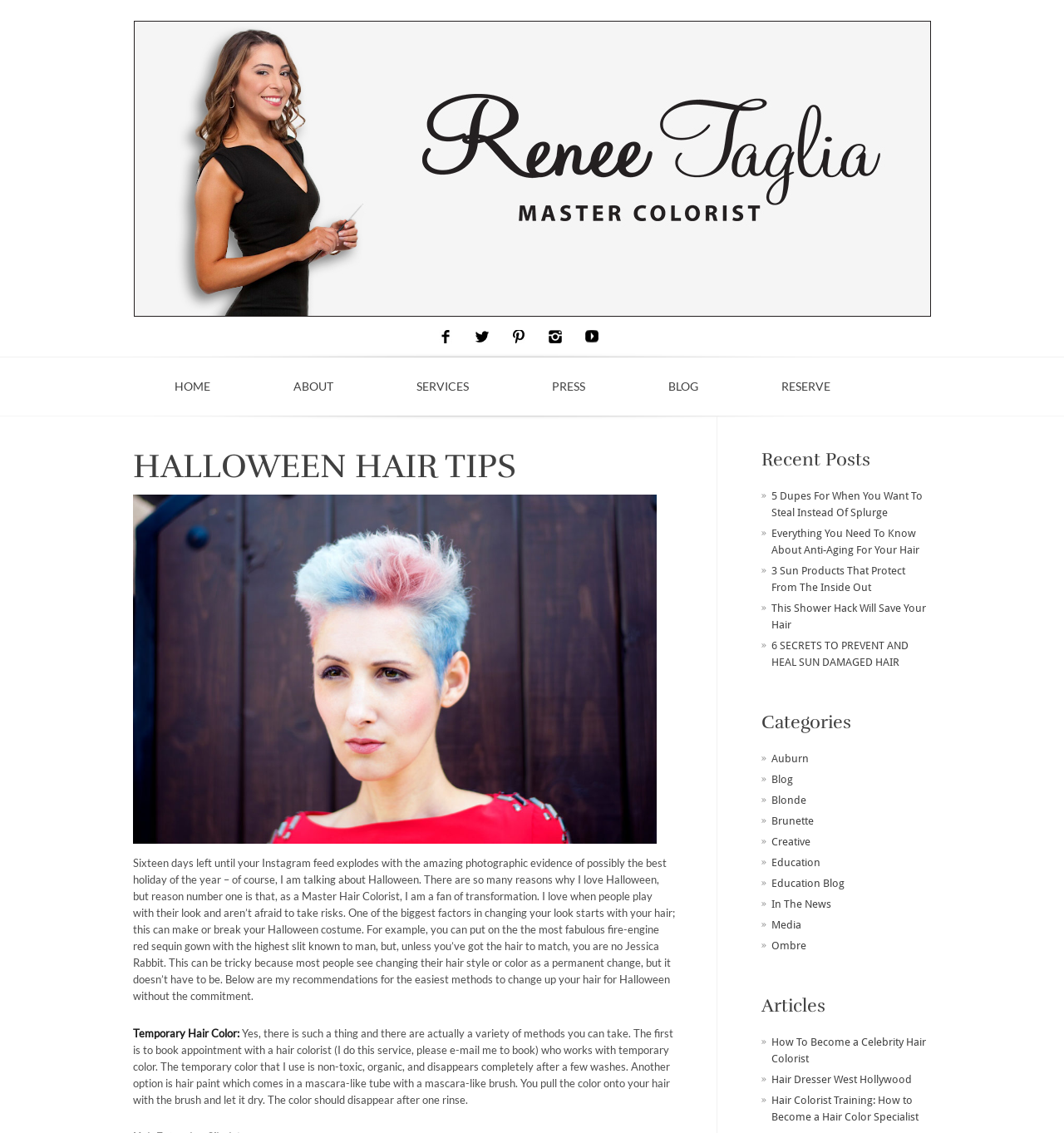Given the element description: "Education", predict the bounding box coordinates of the UI element it refers to, using four float numbers between 0 and 1, i.e., [left, top, right, bottom].

[0.725, 0.756, 0.771, 0.767]